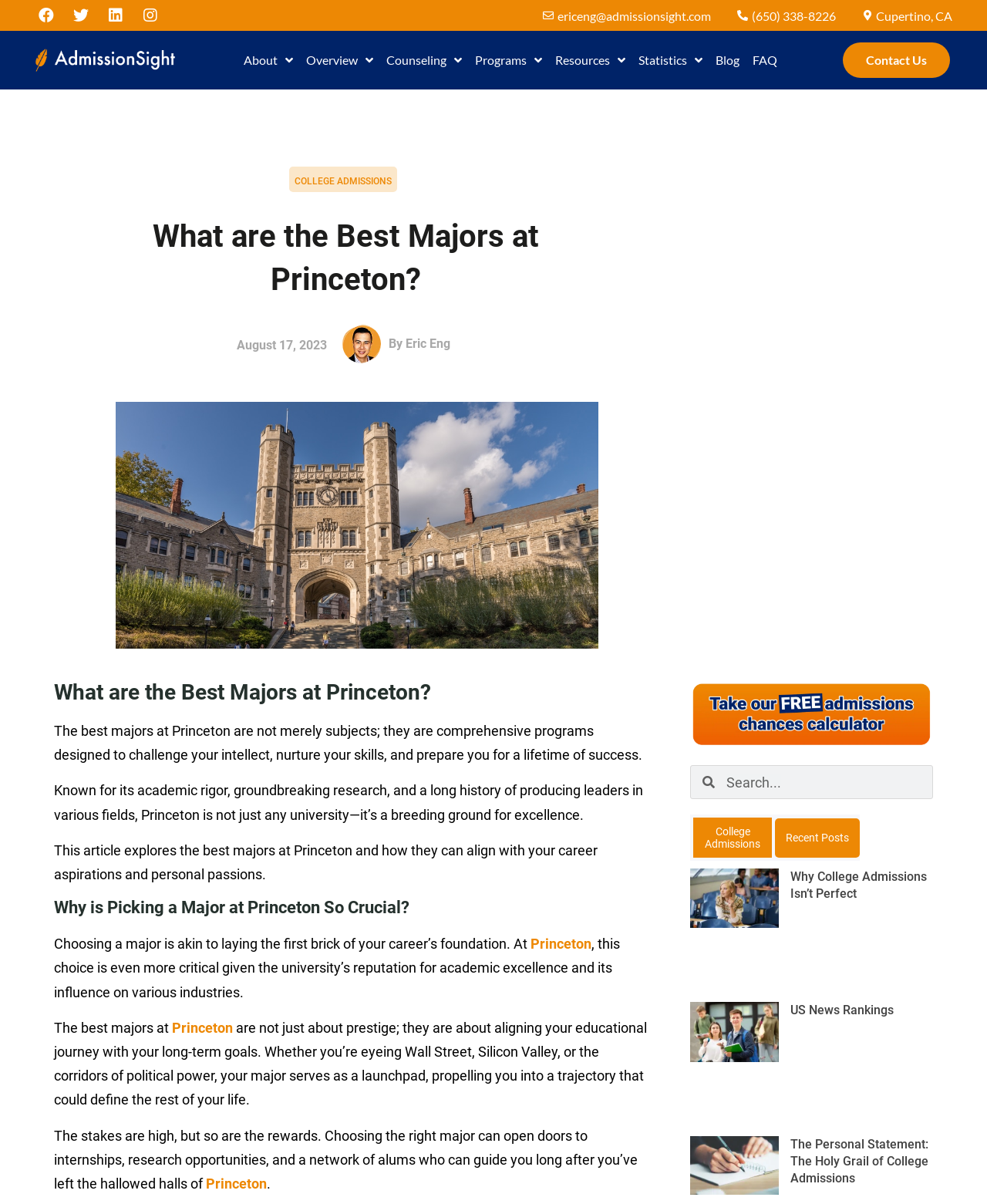Answer this question in one word or a short phrase: What is the topic of the article?

Best majors at Princeton